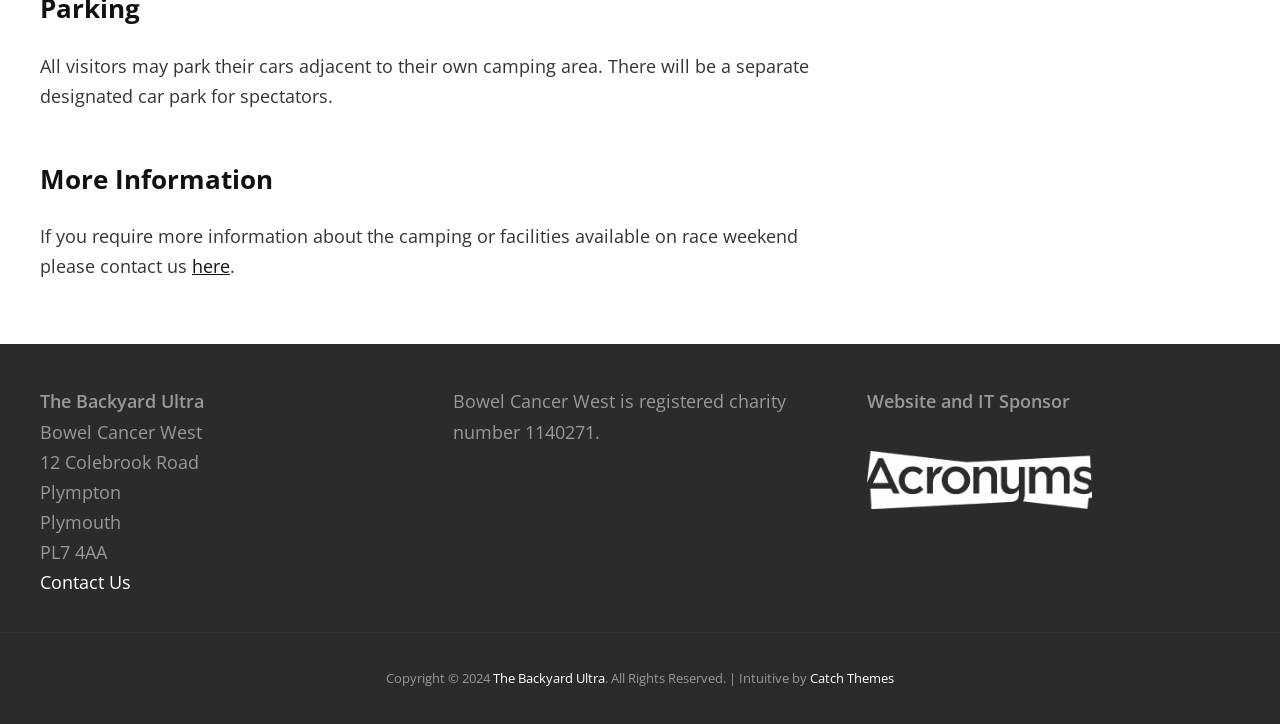Locate the bounding box of the UI element described in the following text: "here".

[0.15, 0.351, 0.18, 0.385]